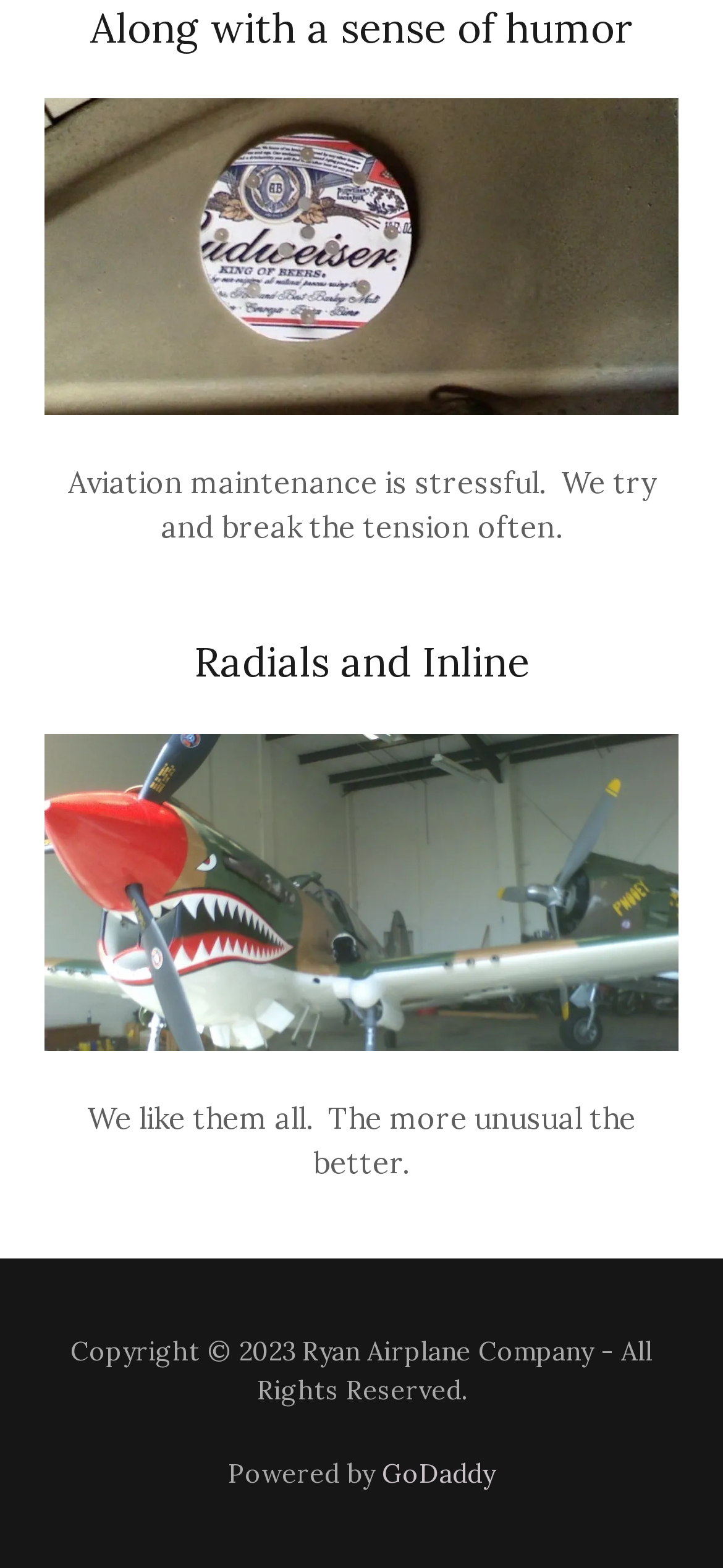Locate the bounding box of the UI element defined by this description: "GoDaddy". The coordinates should be given as four float numbers between 0 and 1, formatted as [left, top, right, bottom].

[0.528, 0.929, 0.685, 0.95]